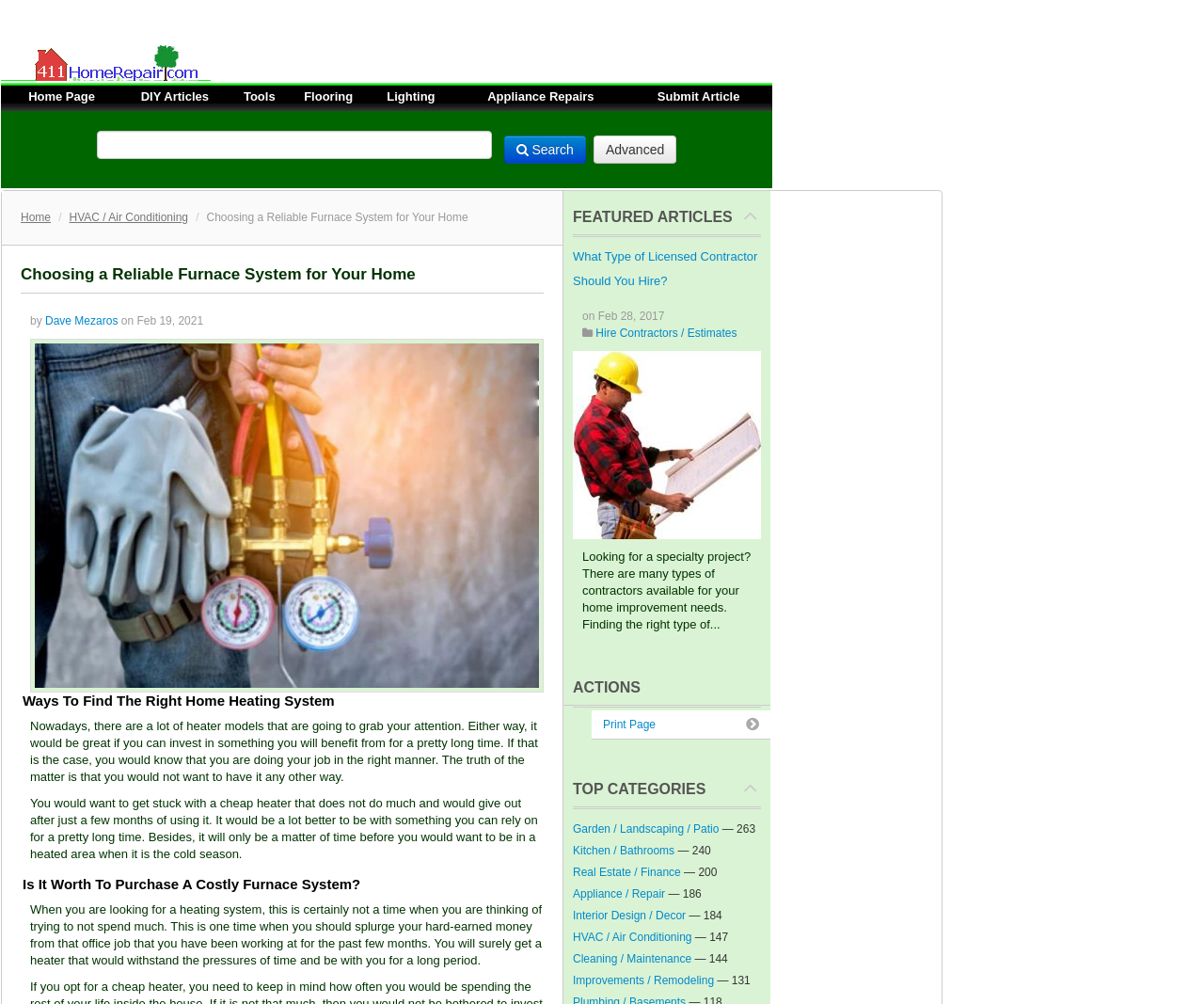Predict the bounding box of the UI element based on the description: "Lighting". The coordinates should be four float numbers between 0 and 1, formatted as [left, top, right, bottom].

[0.321, 0.089, 0.361, 0.103]